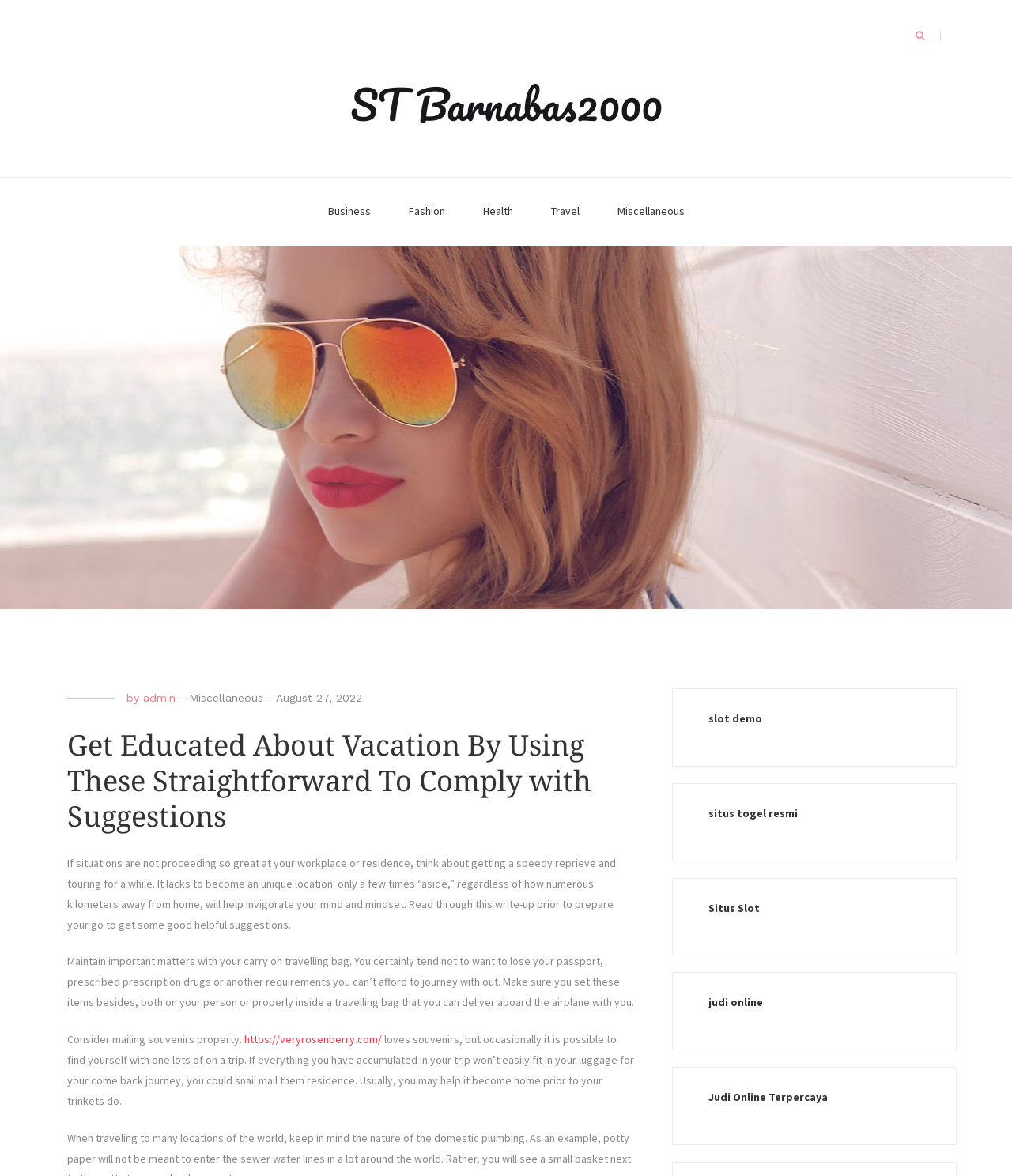Respond with a single word or phrase for the following question: 
What is the topic of the article?

Vacation tips